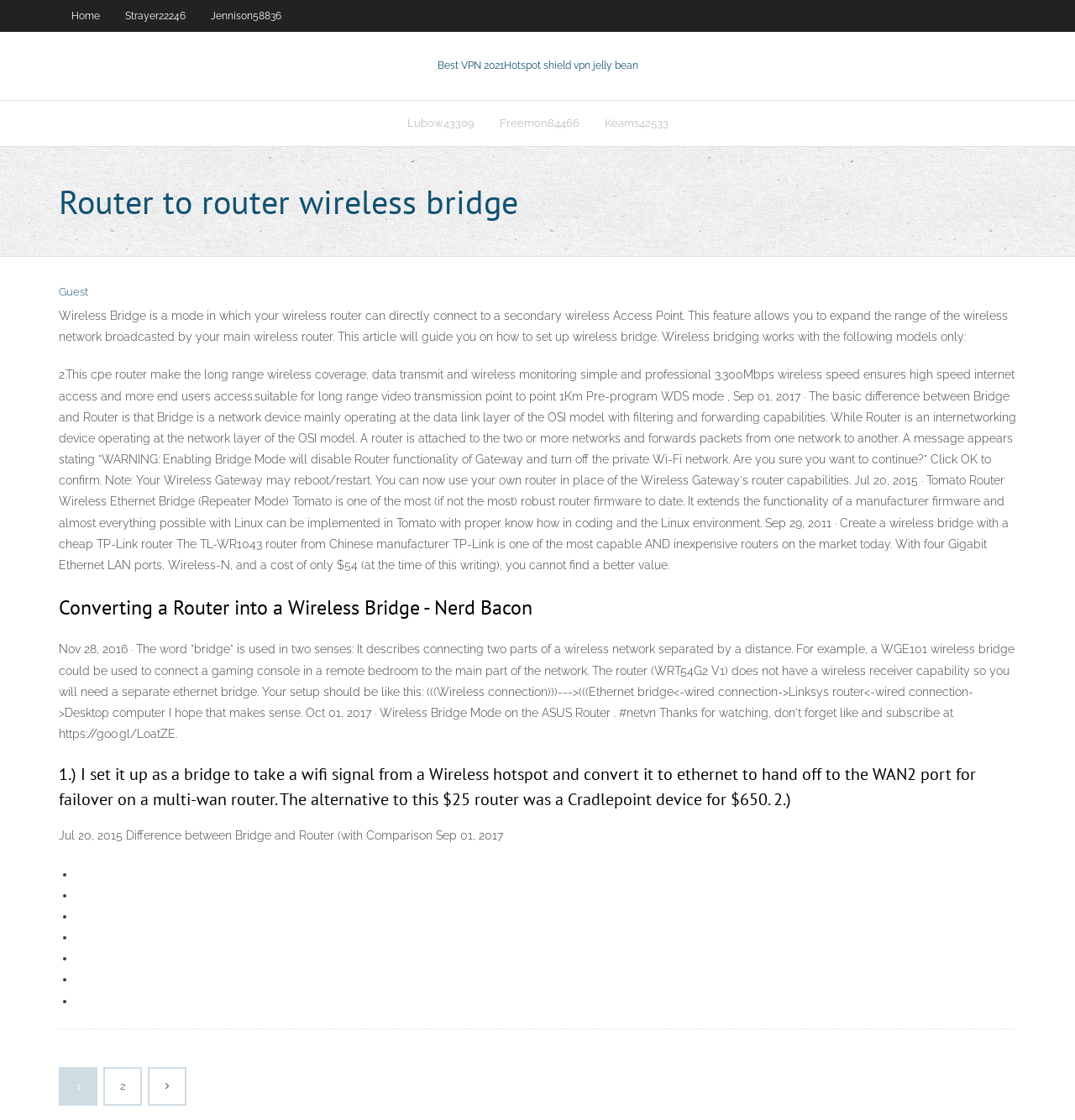Identify and extract the main heading of the webpage.

Router to router wireless bridge